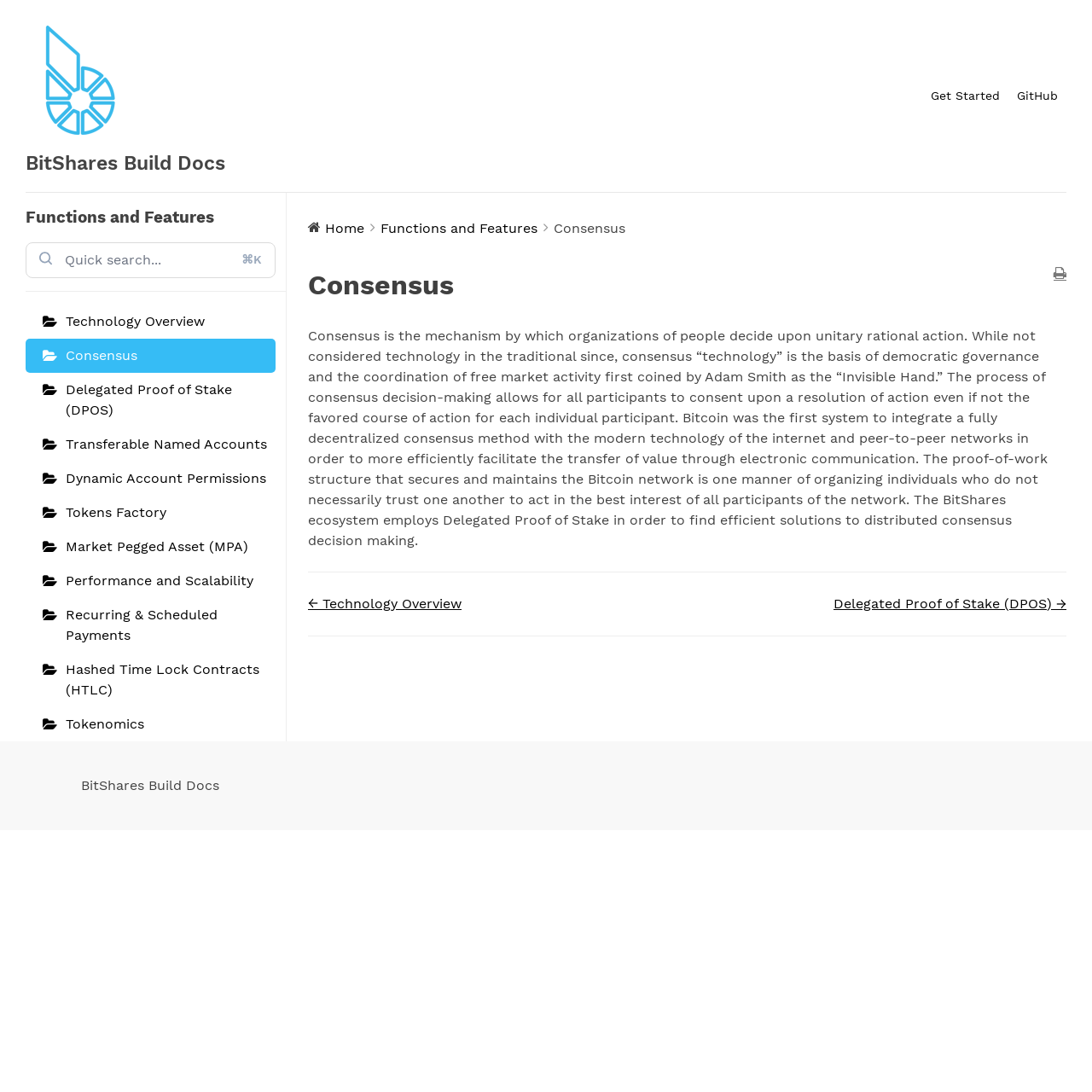Describe the webpage in detail, including text, images, and layout.

The webpage is titled "Consensus – BitShares Build Docs" and has a prominent logo image at the top left corner. Below the logo, there are three links: "BitShares Build Docs", "Get Started", and "GitHub", aligned horizontally.

The main content area is divided into two sections. On the left side, there is a navigation menu with several links, including "Technology Overview", "Consensus", "Delegated Proof of Stake (DPOS)", and others. These links are stacked vertically, with a search box and a button at the top.

On the right side, there is a main article section with a heading "Consensus" at the top. Below the heading, there is a brief description of consensus, followed by a longer paragraph explaining the concept in more detail. The text describes consensus as a mechanism for decision-making and its application in decentralized systems like Bitcoin and BitShares.

At the bottom of the article section, there is a navigation bar with links to previous and next pages, labeled "← Technology Overview" and "Delegated Proof of Stake (DPOS) →", respectively.

At the very bottom of the page, there is a footer section with the text "BitShares Build Docs".